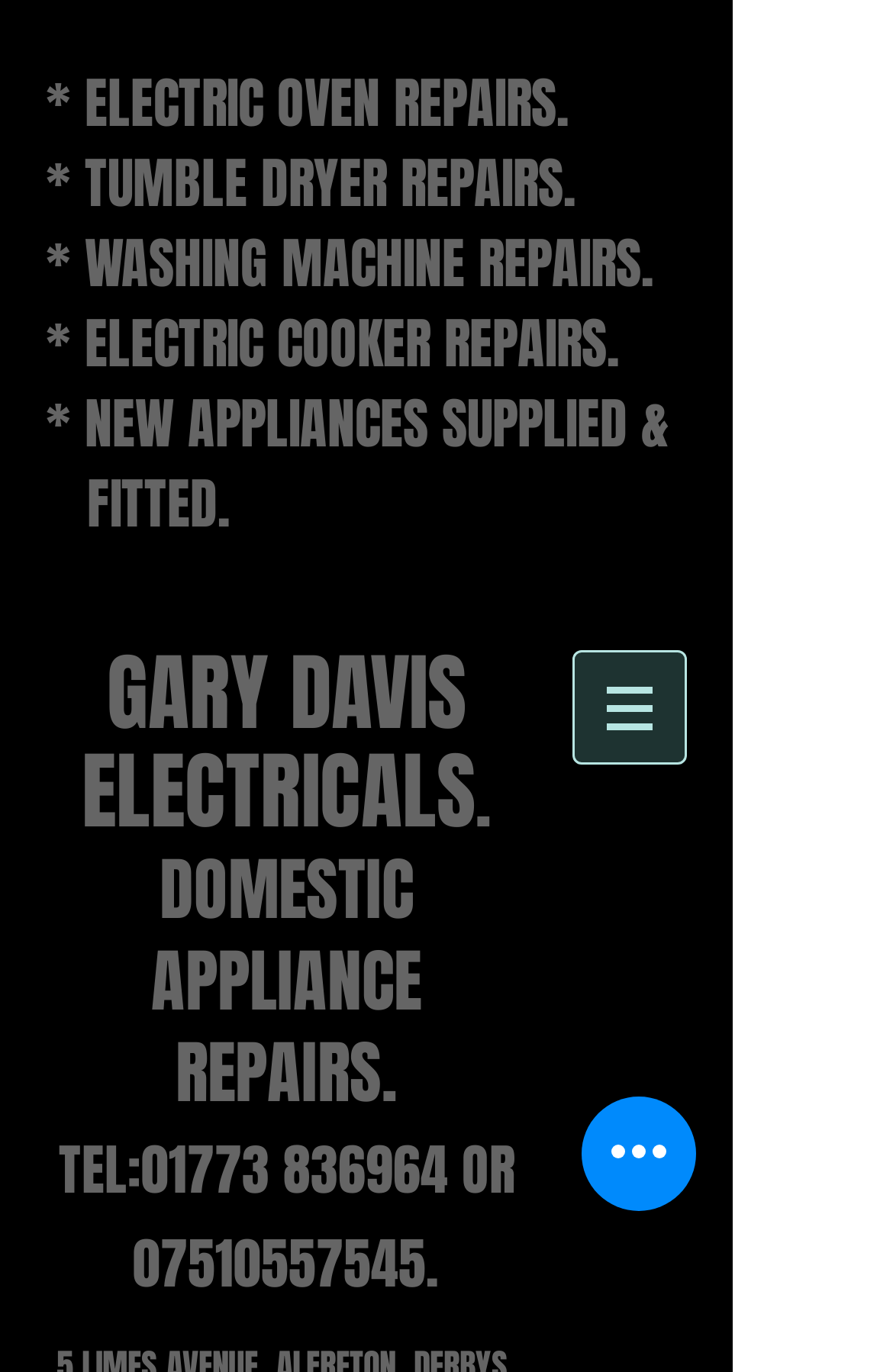Answer the question using only a single word or phrase: 
What is the phone number to contact Gary Davies Electricals?

01773 836964